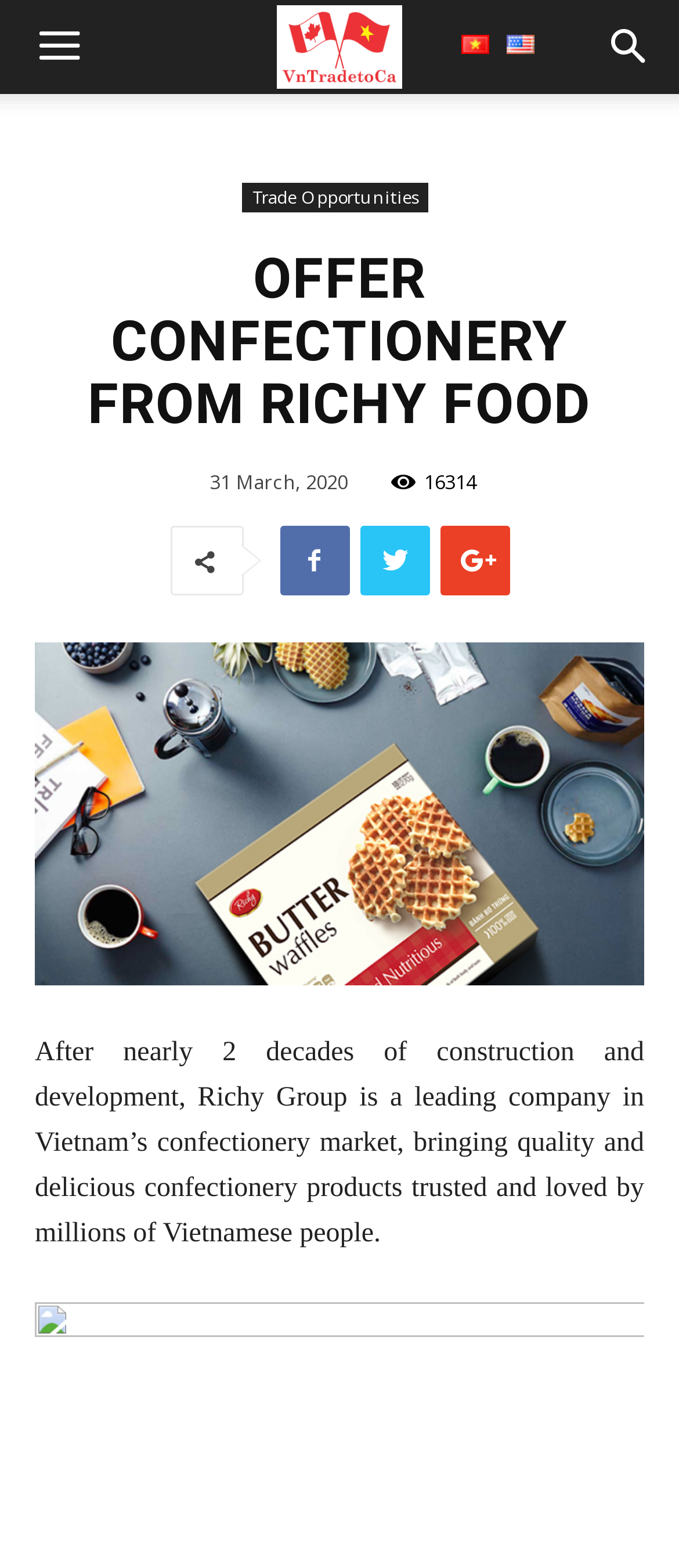Bounding box coordinates are specified in the format (top-left x, top-left y, bottom-right x, bottom-right y). All values are floating point numbers bounded between 0 and 1. Please provide the bounding box coordinate of the region this sentence describes: alt="Tiếng Việt"

[0.679, 0.018, 0.721, 0.039]